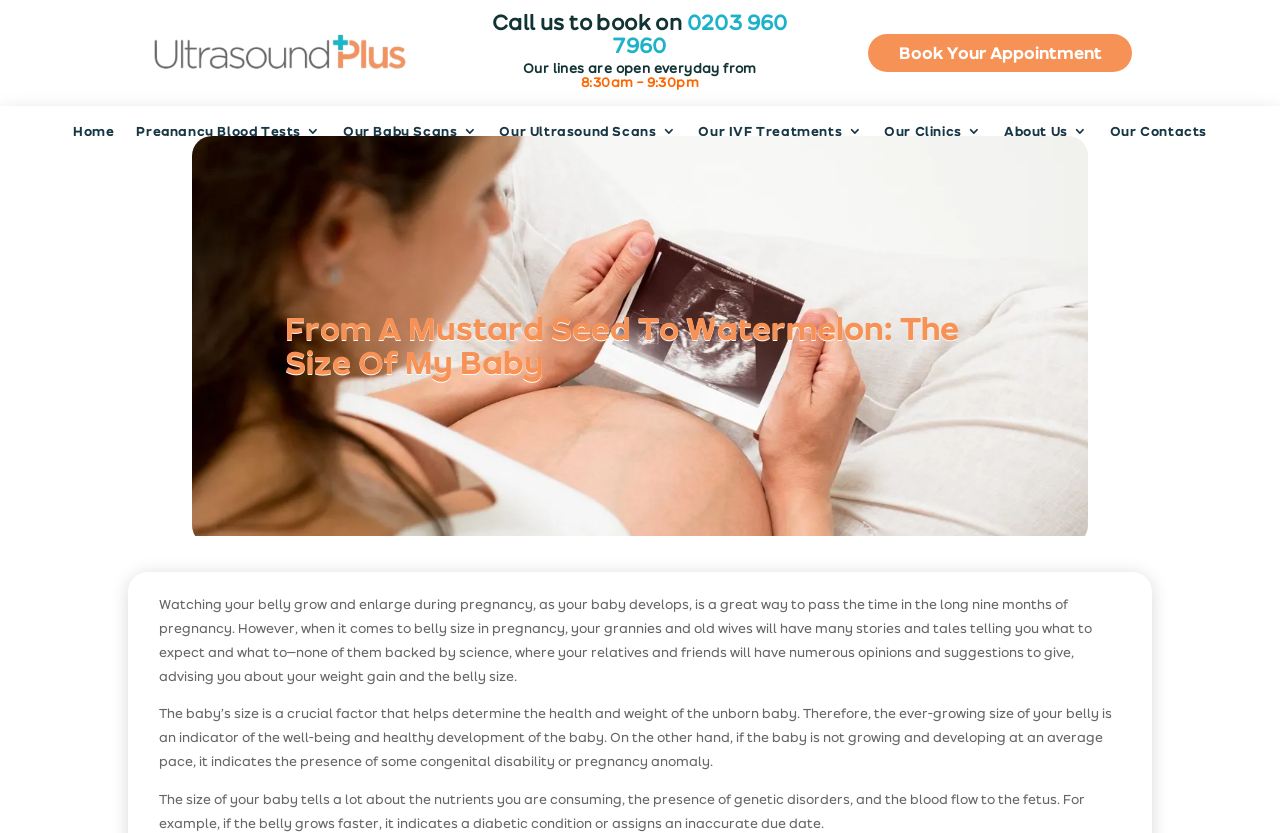Please give the bounding box coordinates of the area that should be clicked to fulfill the following instruction: "Contact us". The coordinates should be in the format of four float numbers from 0 to 1, i.e., [left, top, right, bottom].

[0.867, 0.149, 0.943, 0.176]